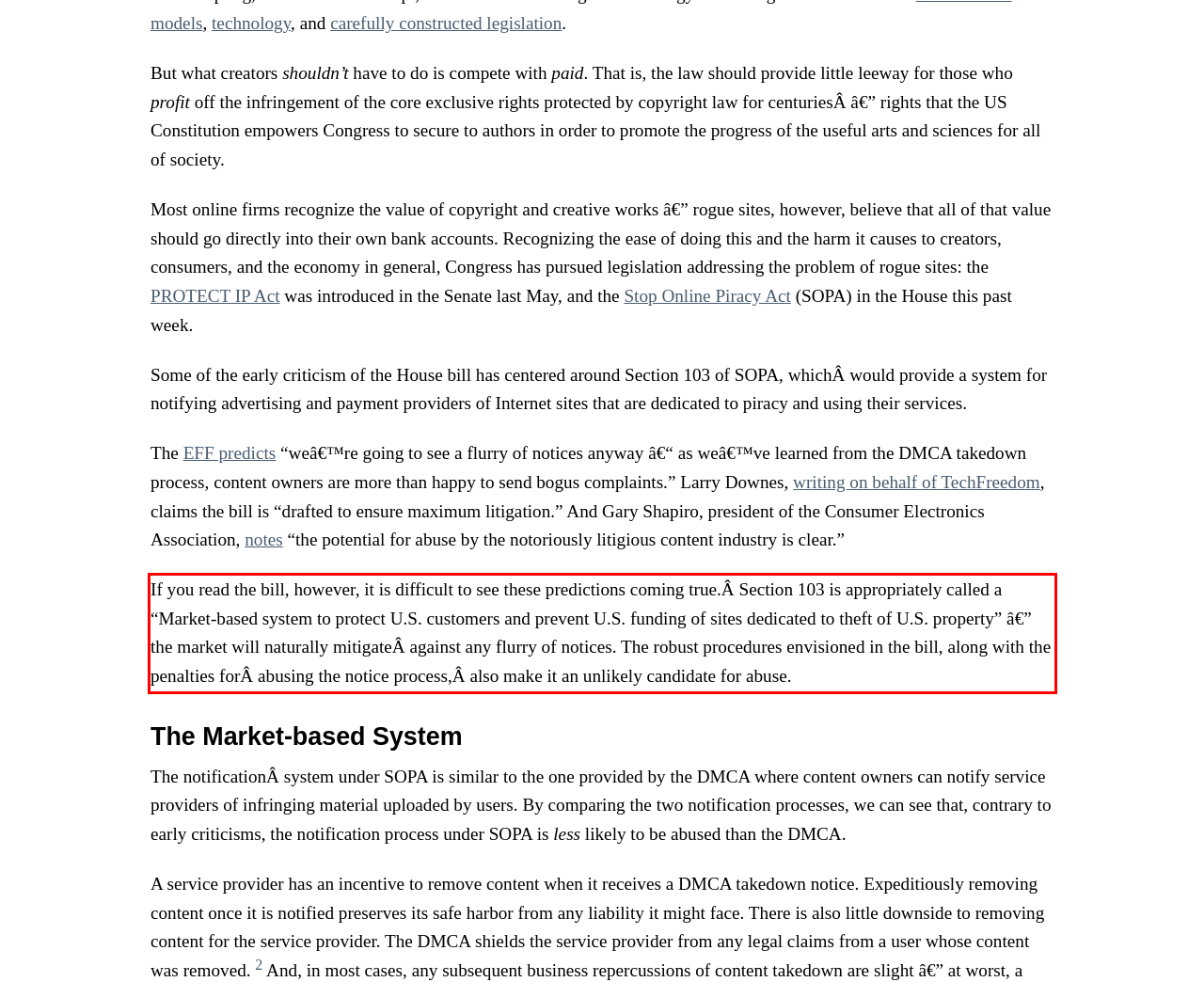Using the webpage screenshot, recognize and capture the text within the red bounding box.

If you read the bill, however, it is difficult to see these predictions coming true.Â Section 103 is appropriately called a “Market-based system to protect U.S. customers and prevent U.S. funding of sites dedicated to theft of U.S. property” â€” the market will naturally mitigateÂ against any flurry of notices. The robust procedures envisioned in the bill, along with the penalties forÂ abusing the notice process,Â also make it an unlikely candidate for abuse.